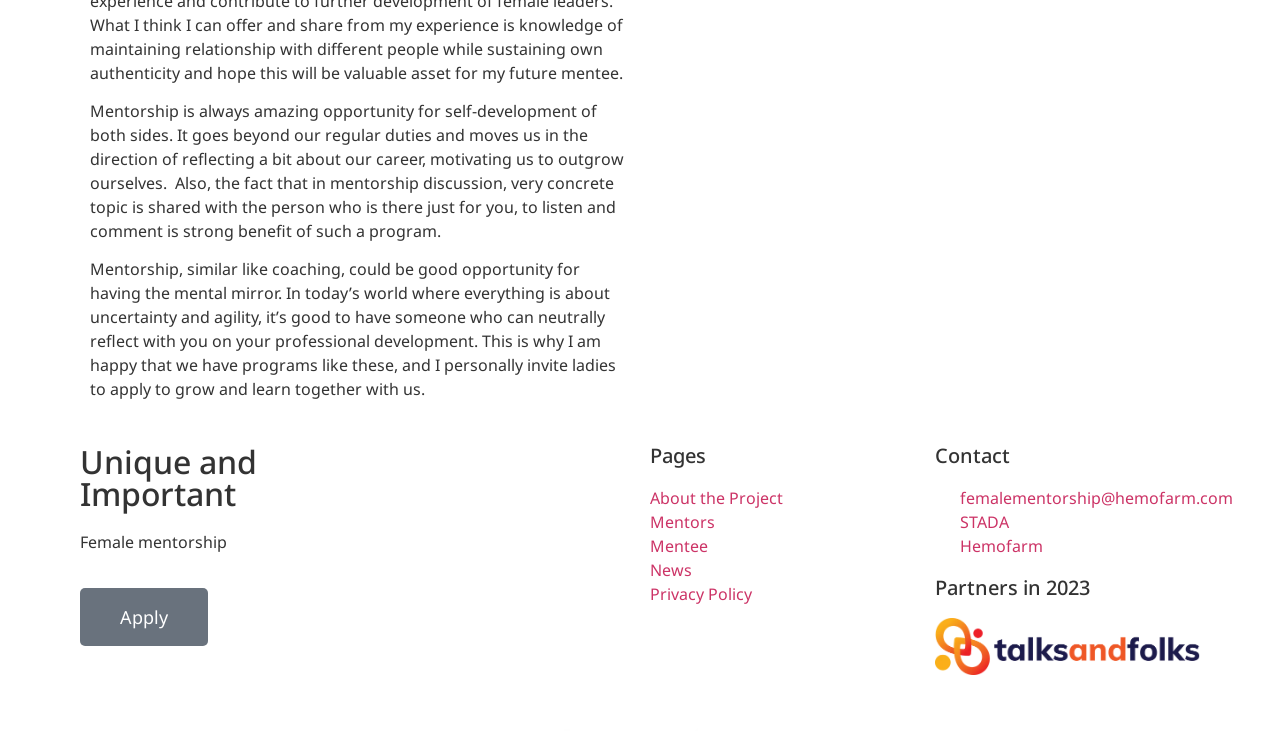Select the bounding box coordinates of the element I need to click to carry out the following instruction: "Contact via email".

[0.73, 0.647, 0.938, 0.679]